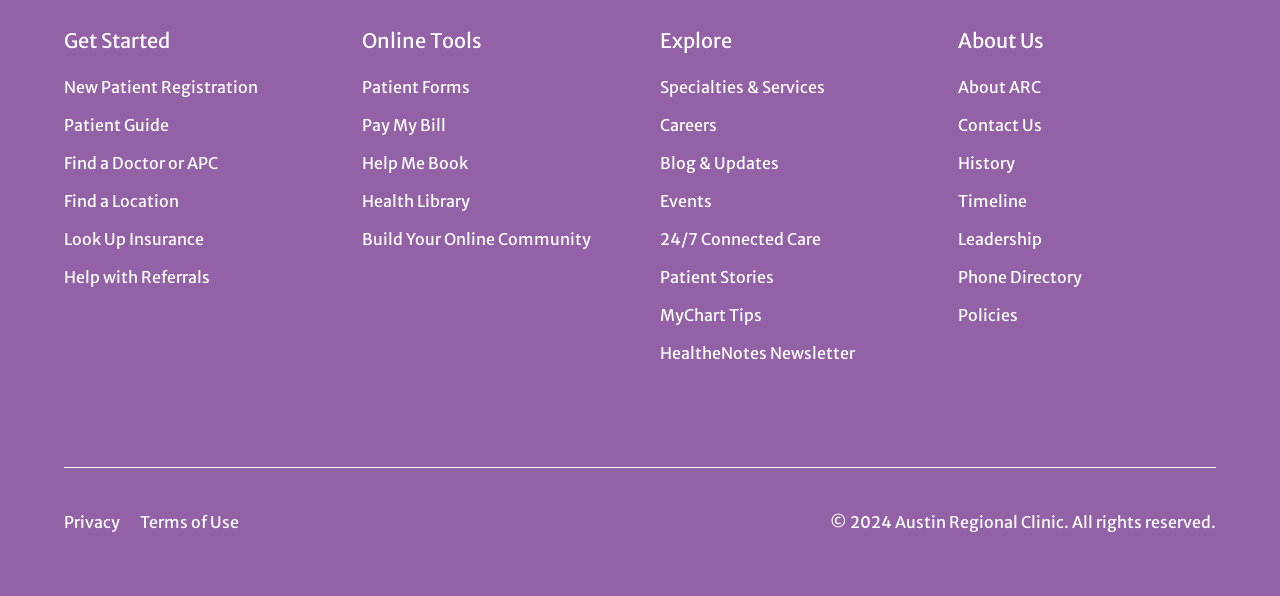Please identify the bounding box coordinates of the element's region that needs to be clicked to fulfill the following instruction: "Pay my bill". The bounding box coordinates should consist of four float numbers between 0 and 1, i.e., [left, top, right, bottom].

[0.283, 0.193, 0.348, 0.227]